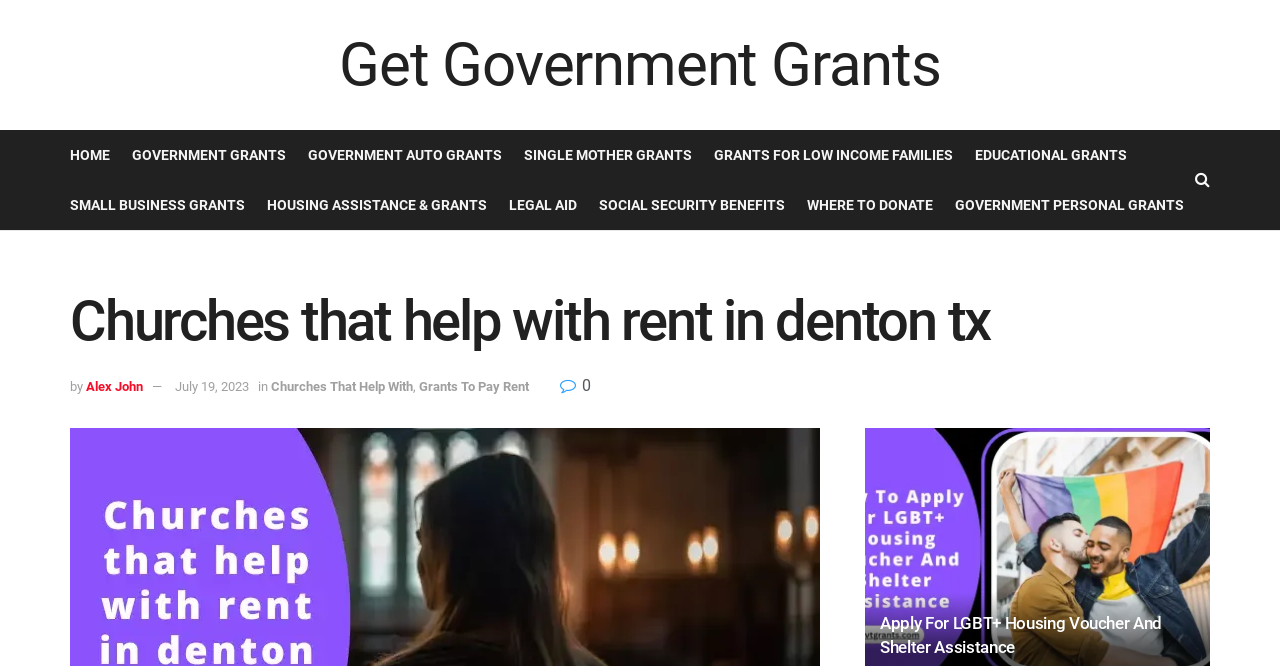Please determine the main heading text of this webpage.

Churches that help with rent in denton tx